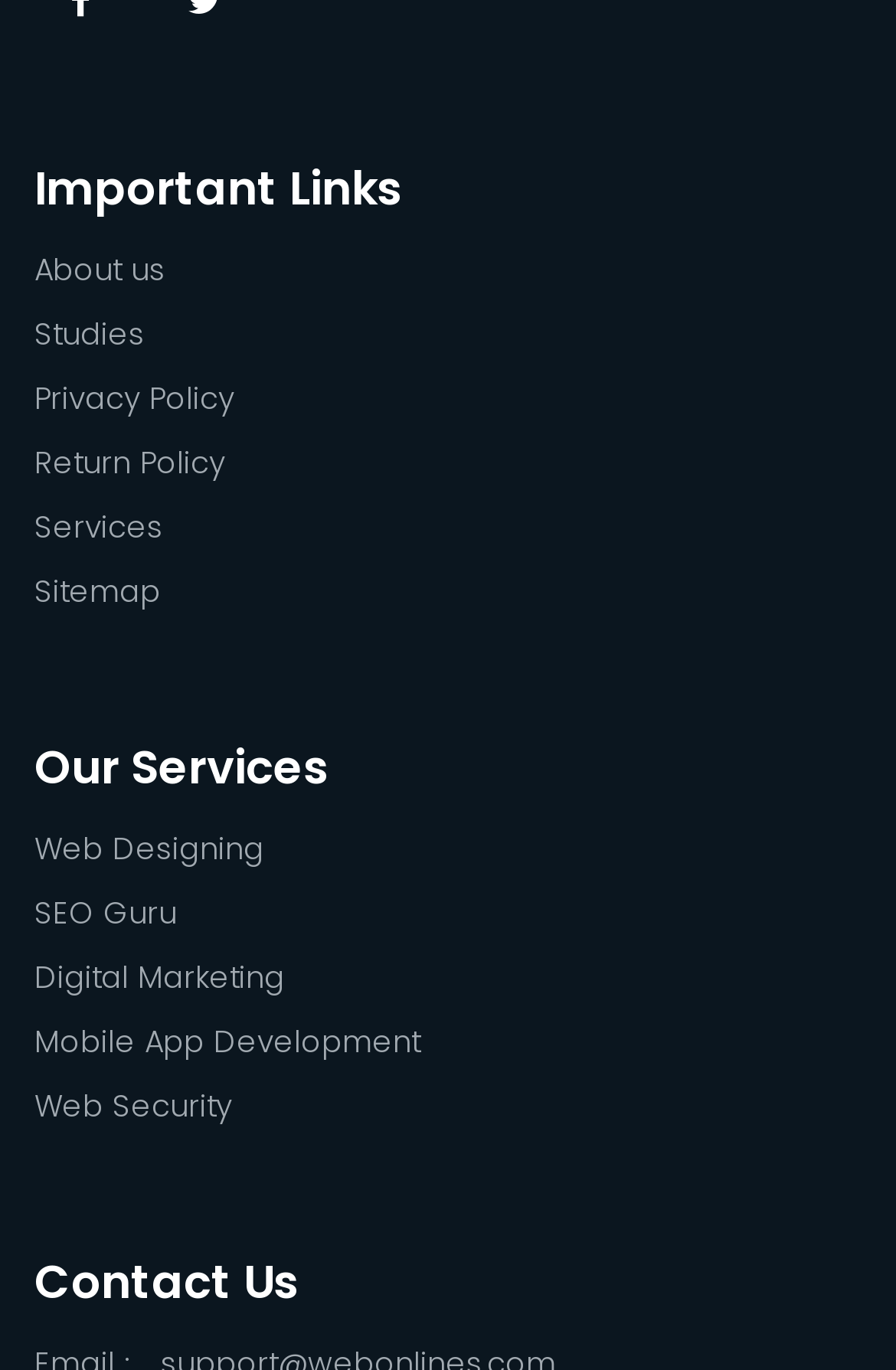Respond concisely with one word or phrase to the following query:
How many links are under 'Our Services'?

5